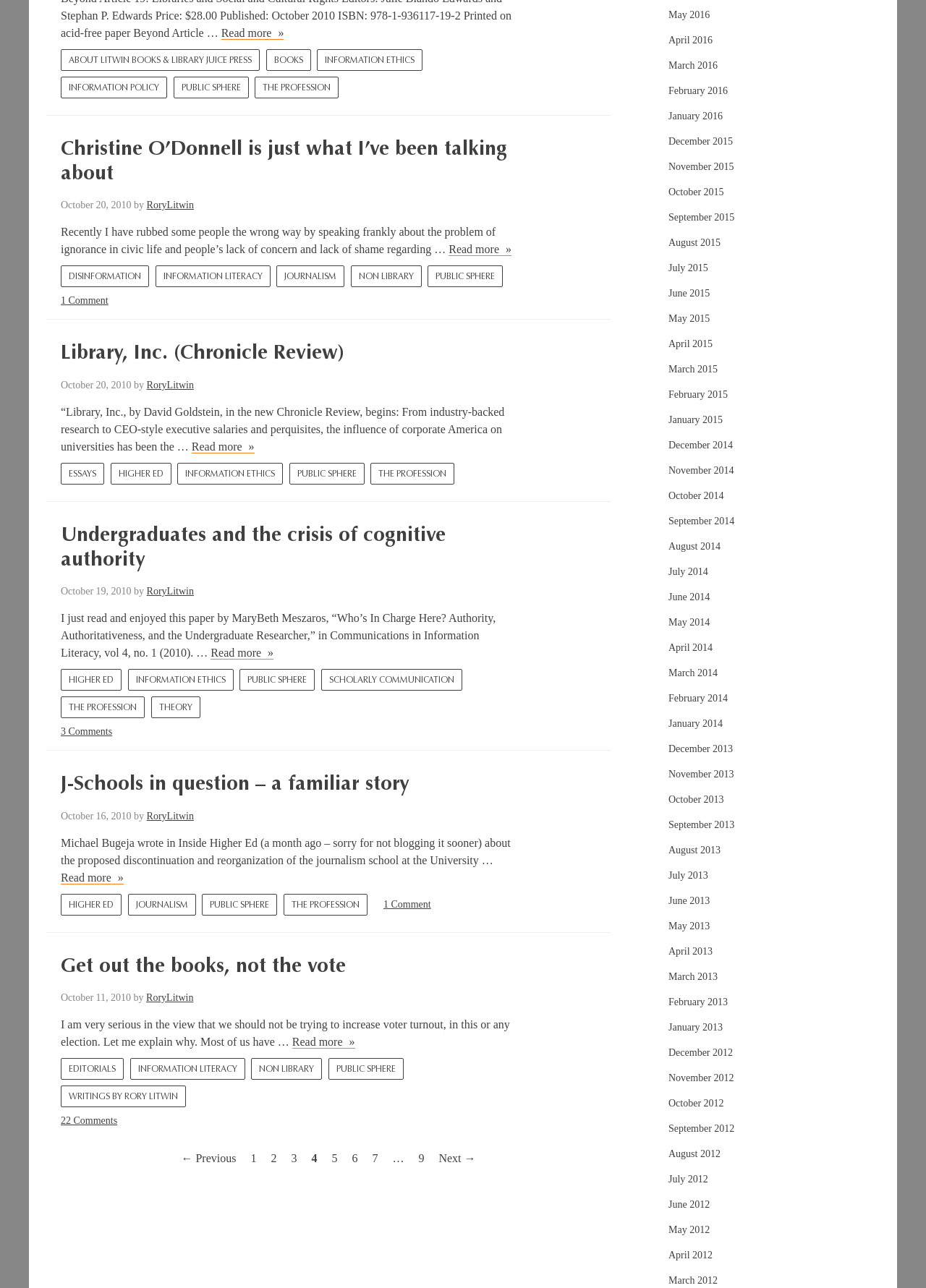Locate the bounding box coordinates of the area you need to click to fulfill this instruction: 'Read the article 'Little value for money at the CQC''. The coordinates must be in the form of four float numbers ranging from 0 to 1: [left, top, right, bottom].

None